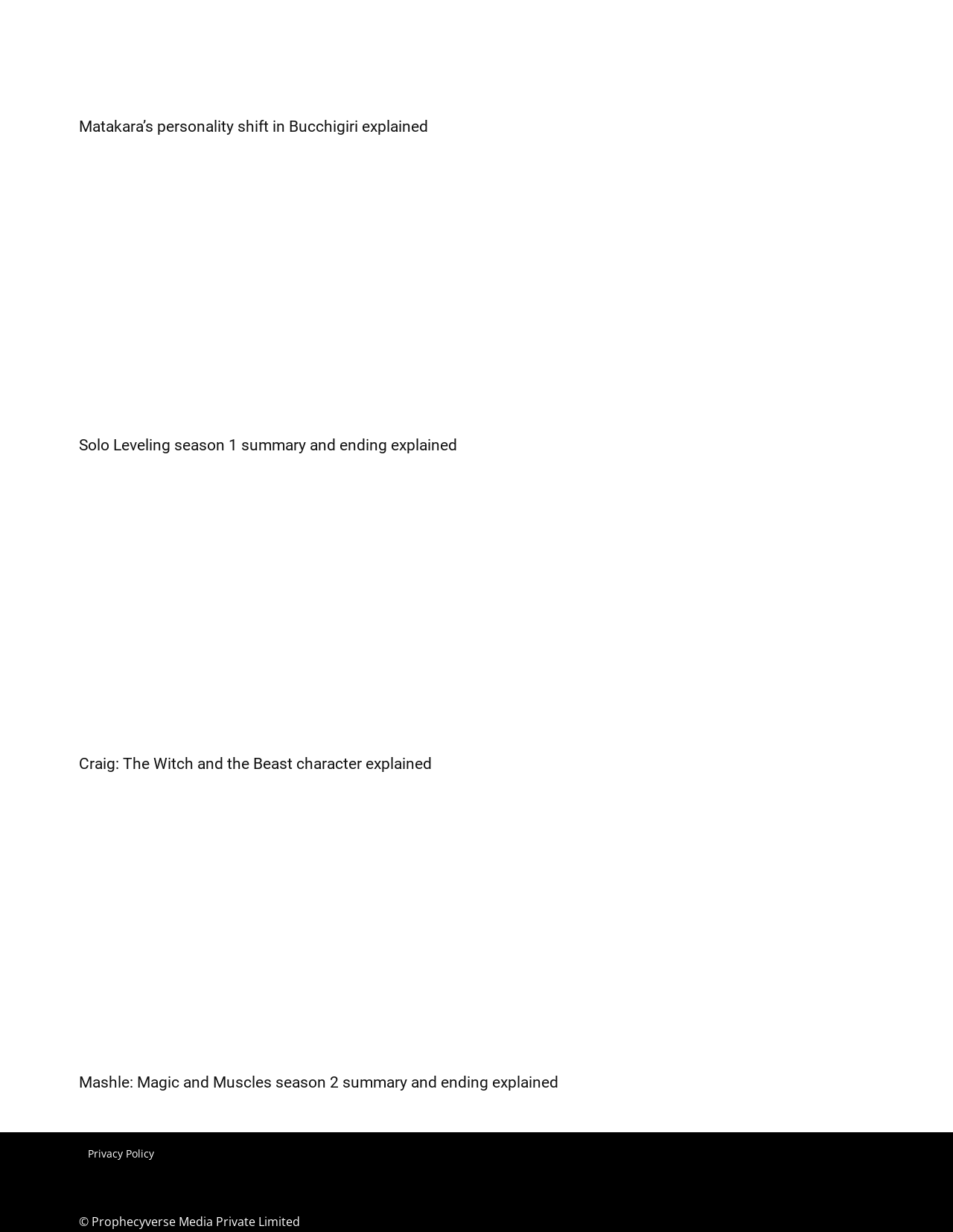Extract the bounding box coordinates of the UI element described by: "Privacy Policy". The coordinates should include four float numbers ranging from 0 to 1, e.g., [left, top, right, bottom].

[0.092, 0.928, 0.162, 0.946]